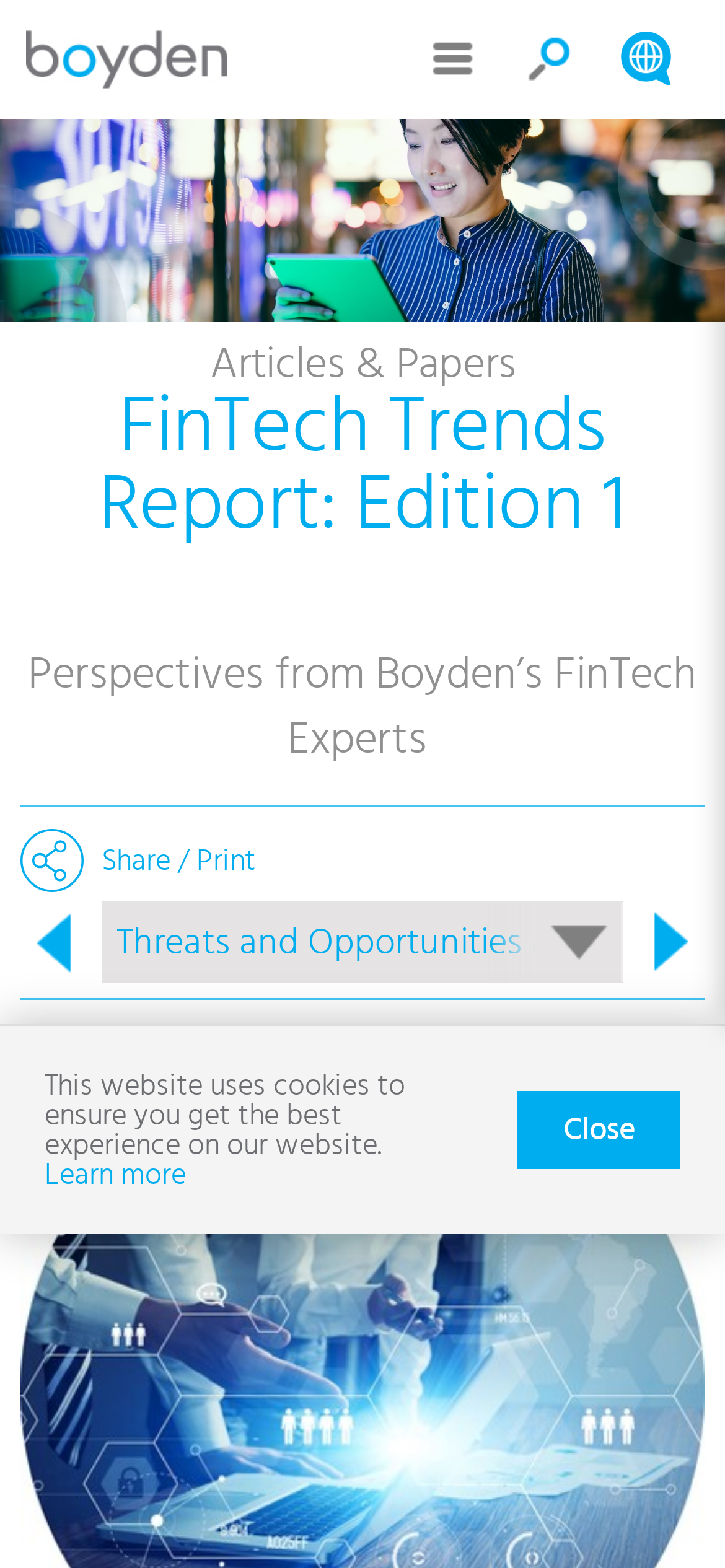Please identify the bounding box coordinates of the area that needs to be clicked to fulfill the following instruction: "contact us by phone."

None